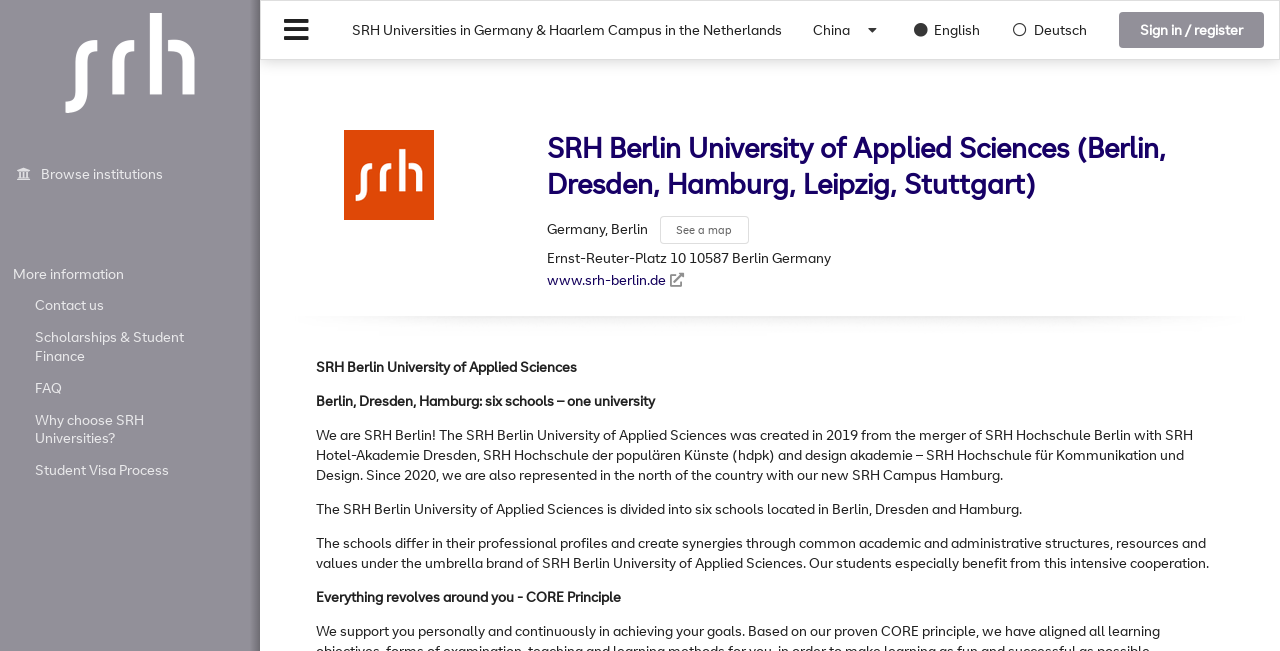Write an extensive caption that covers every aspect of the webpage.

The webpage appears to be the online application portal for SRH Universities in Germany and Haarlem Campus in the Netherlands. On the left side, there is a navigation menu with links to various pages, including the front page, browse institutions, contact us, scholarships, FAQ, and more. 

At the top, there is a logo of SRH Berlin University of Applied Sciences, accompanied by a heading and a brief description of the university. Below this, there is a section with the university's address, a link to see a map, and a link to the university's website.

The main content area has a prominent heading that reads "SRH Berlin University of Applied Sciences" and a subheading that describes the university as "six schools – one university". There are several paragraphs of text that provide more information about the university, its history, and its structure. The text explains that the university was created in 2019 from the merger of several institutions and has campuses in Berlin, Dresden, and Hamburg.

On the right side, there are links to switch the language to English, Deutsch, or China. There is also a button to toggle the sidebar and a navigation menu to sign in or register.